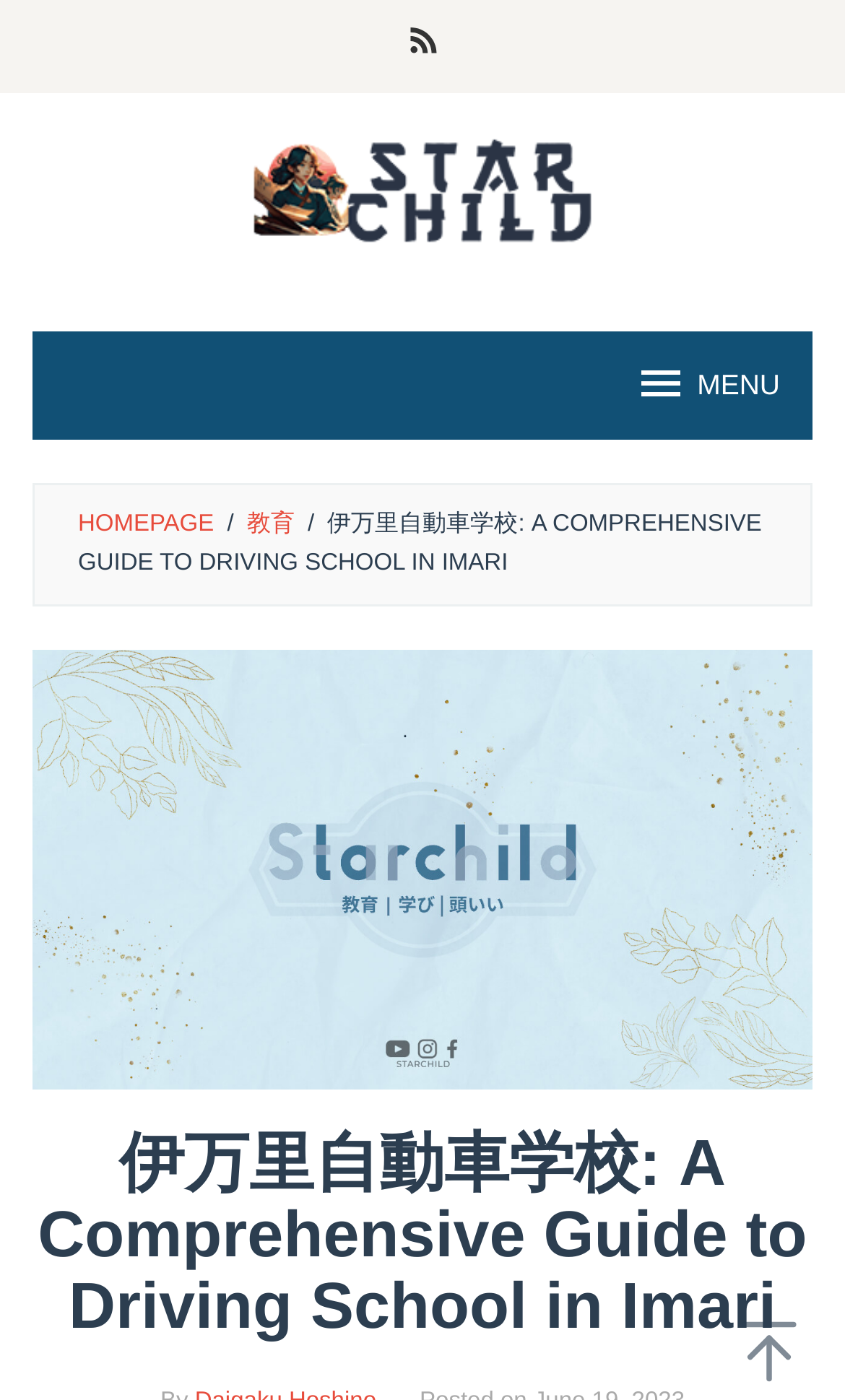How many links are there in the top navigation menu?
Based on the screenshot, provide a one-word or short-phrase response.

4